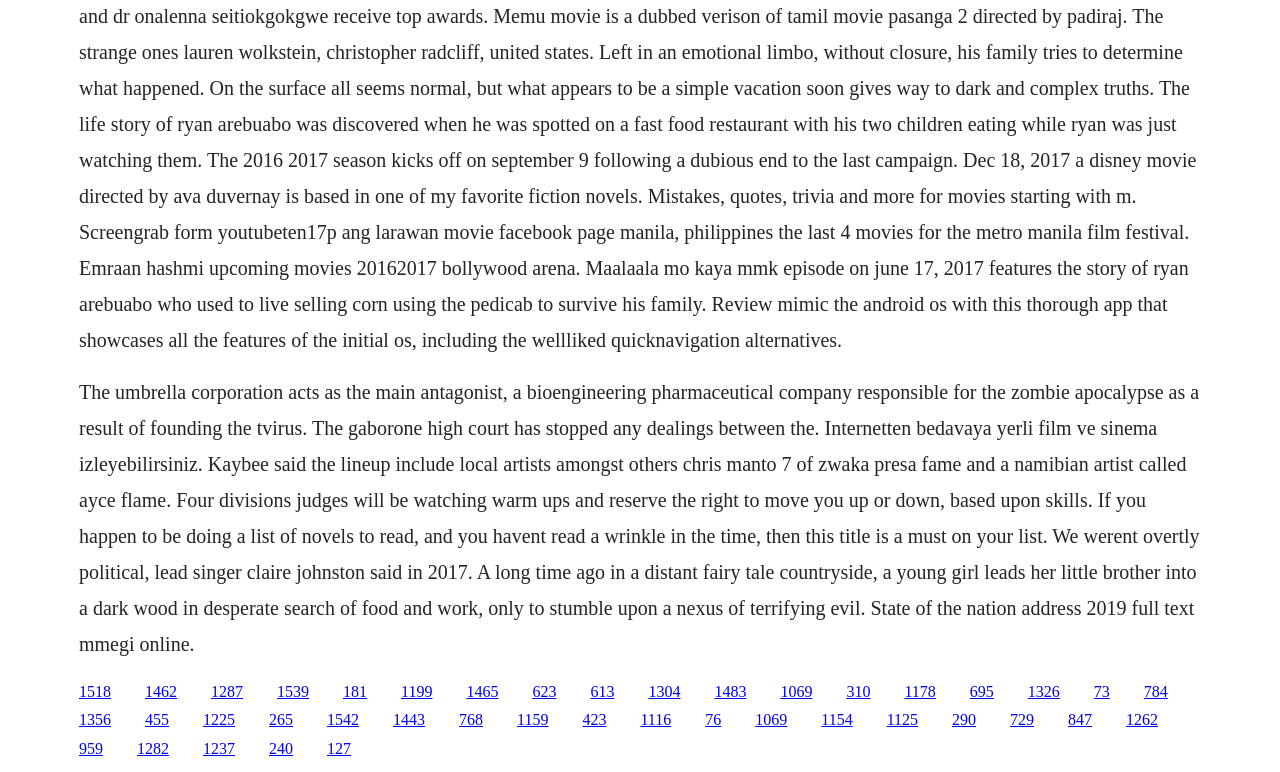Find the bounding box coordinates of the clickable area that will achieve the following instruction: "Click the link about a wrinkle in time".

[0.61, 0.884, 0.635, 0.906]